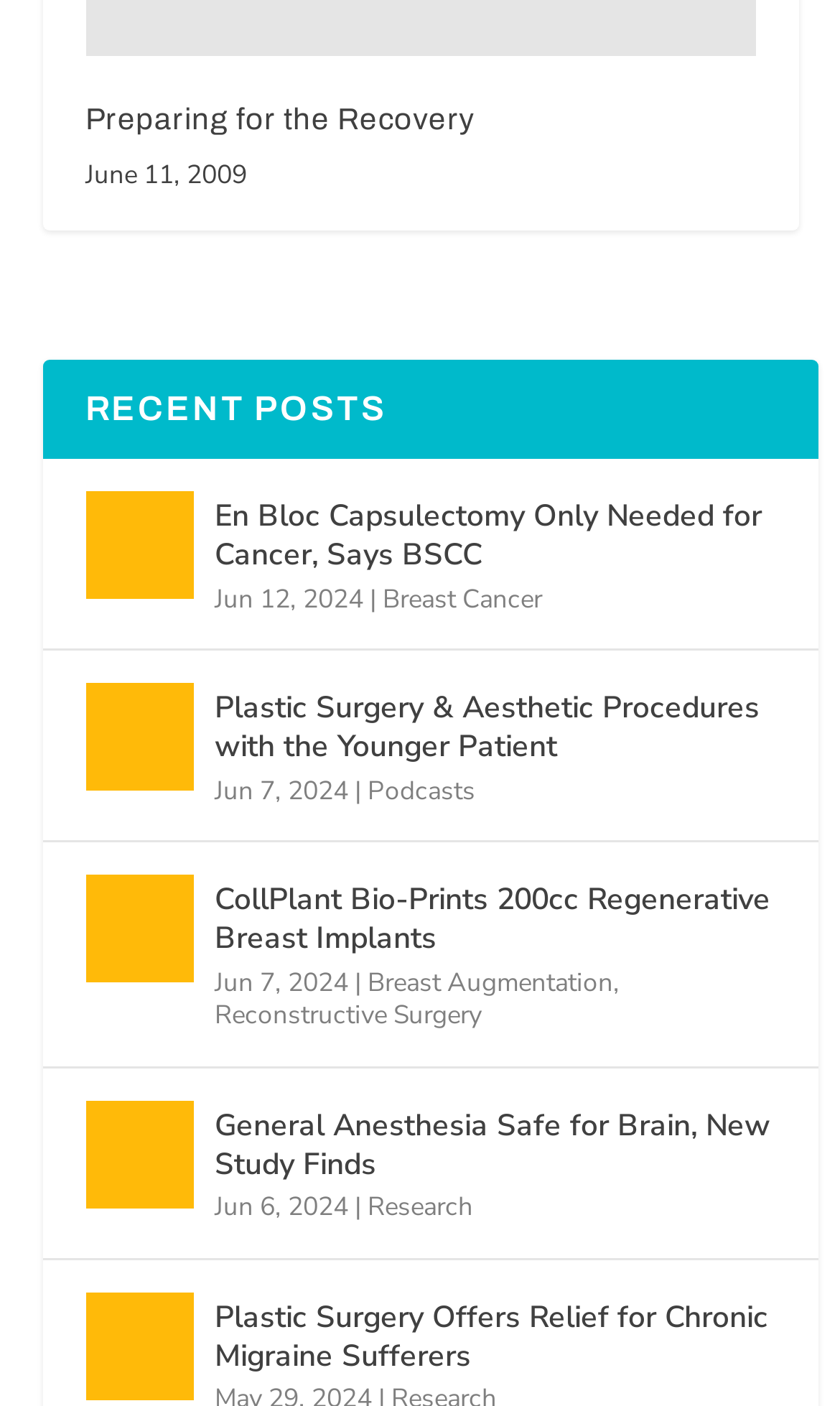Identify the bounding box for the UI element described as: "Reconstructive Surgery". Ensure the coordinates are four float numbers between 0 and 1, formatted as [left, top, right, bottom].

[0.255, 0.71, 0.573, 0.734]